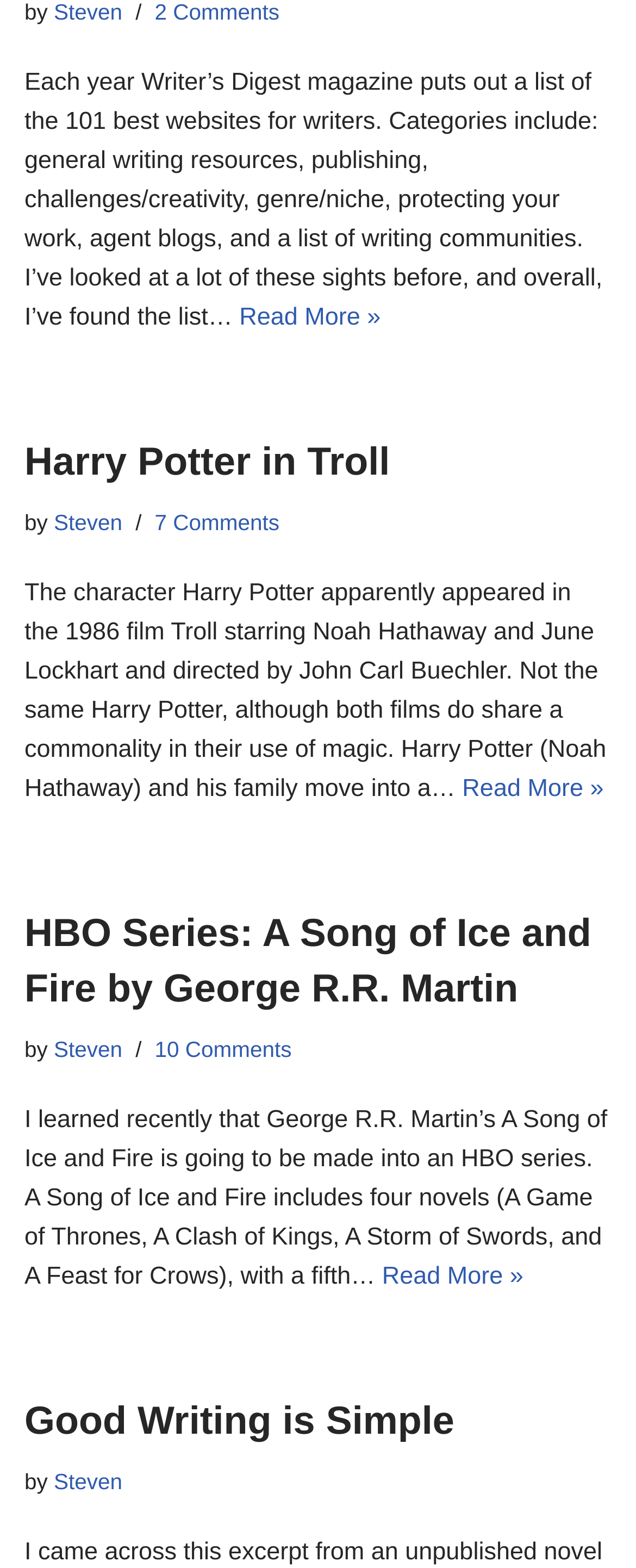How many comments does the article about Writer’s Digest 101 Best Websites for Writers have?
From the image, respond with a single word or phrase.

2 Comments